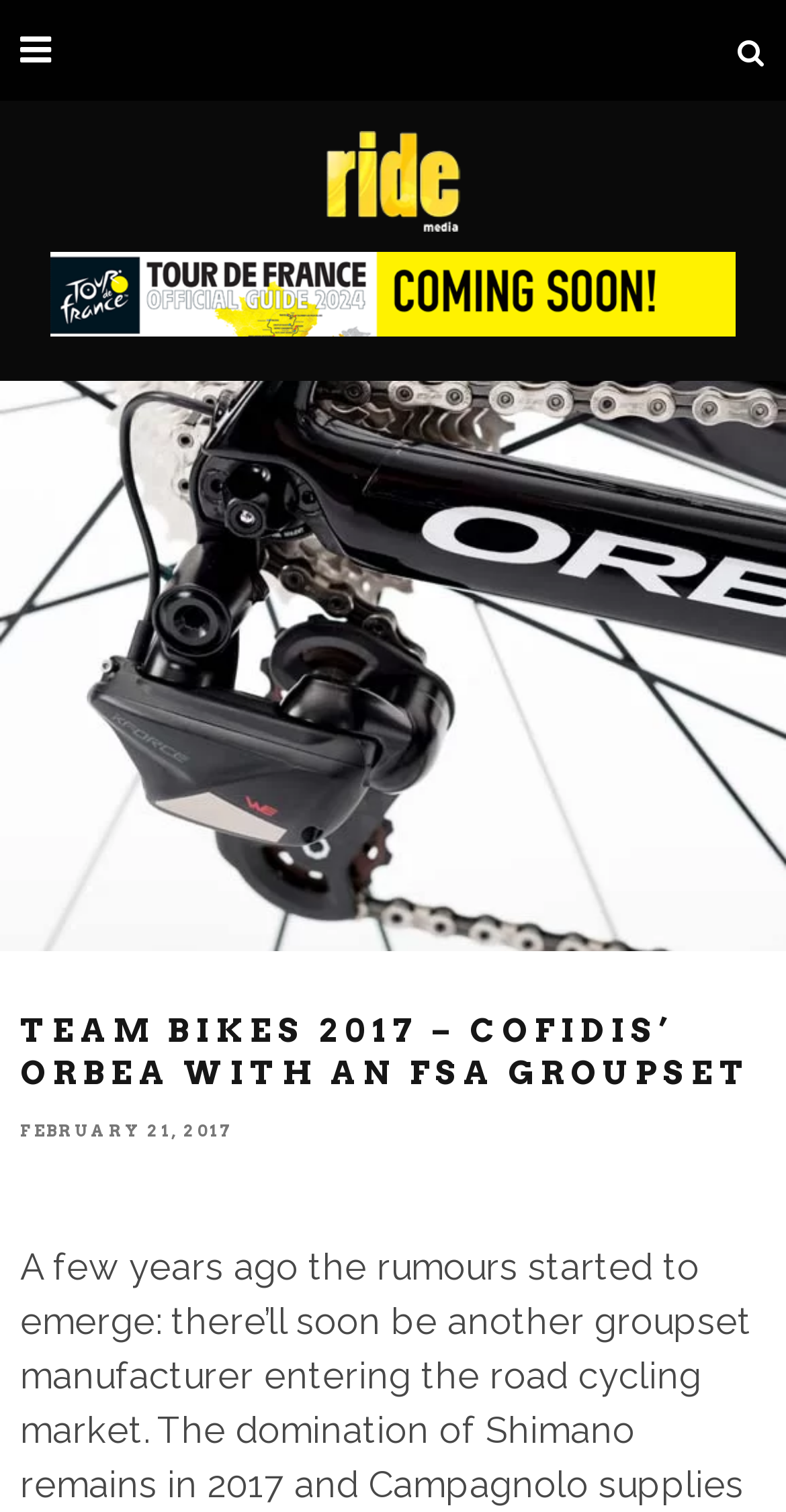Please provide the bounding box coordinate of the region that matches the element description: aria-label="TourGuide-2024-On-Sale-Soon-728×90-v2". Coordinates should be in the format (top-left x, top-left y, bottom-right x, bottom-right y) and all values should be between 0 and 1.

[0.064, 0.2, 0.936, 0.228]